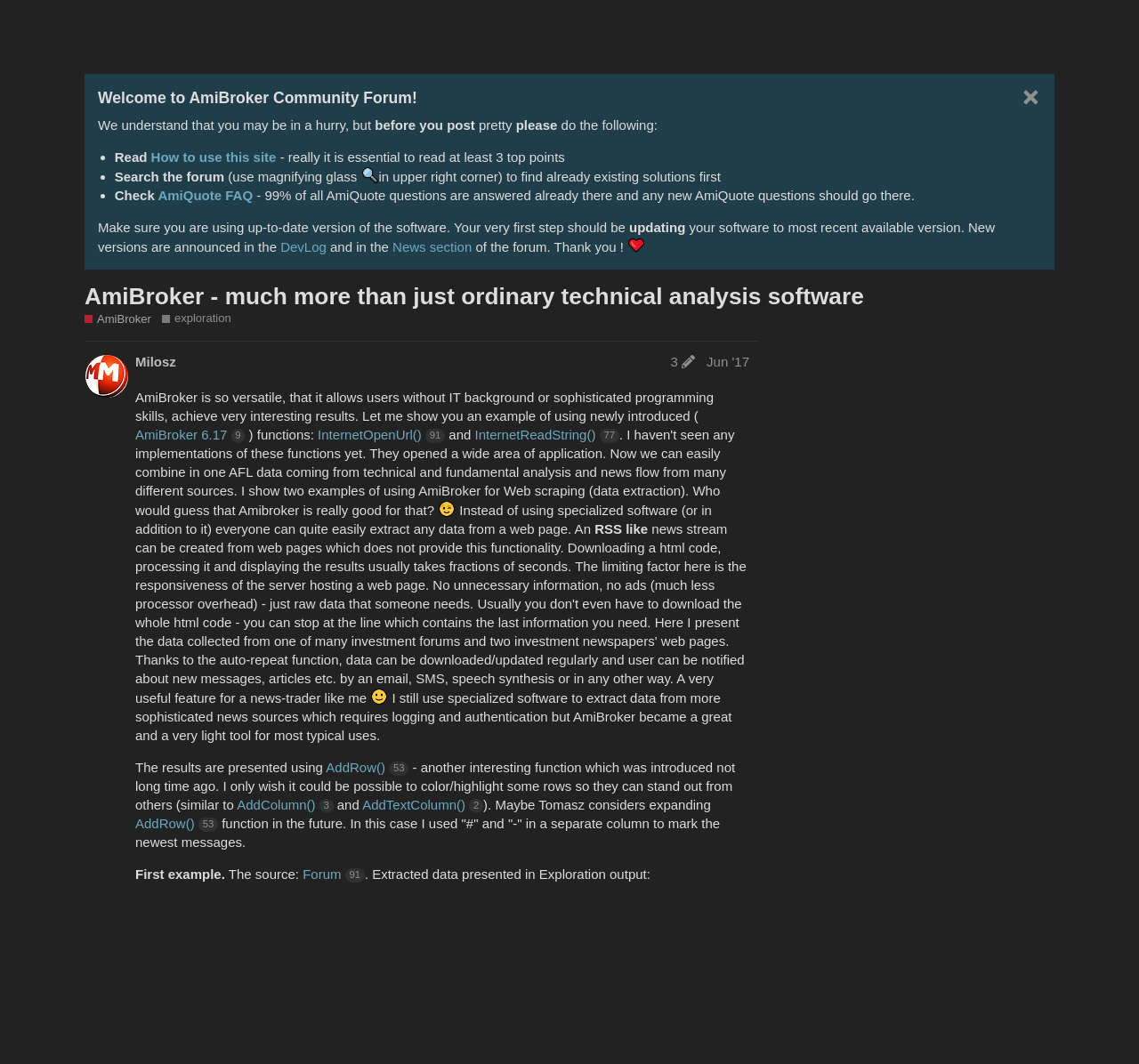Please find the bounding box coordinates for the clickable element needed to perform this instruction: "Visit the AmiBroker community forum".

[0.074, 0.008, 0.107, 0.042]